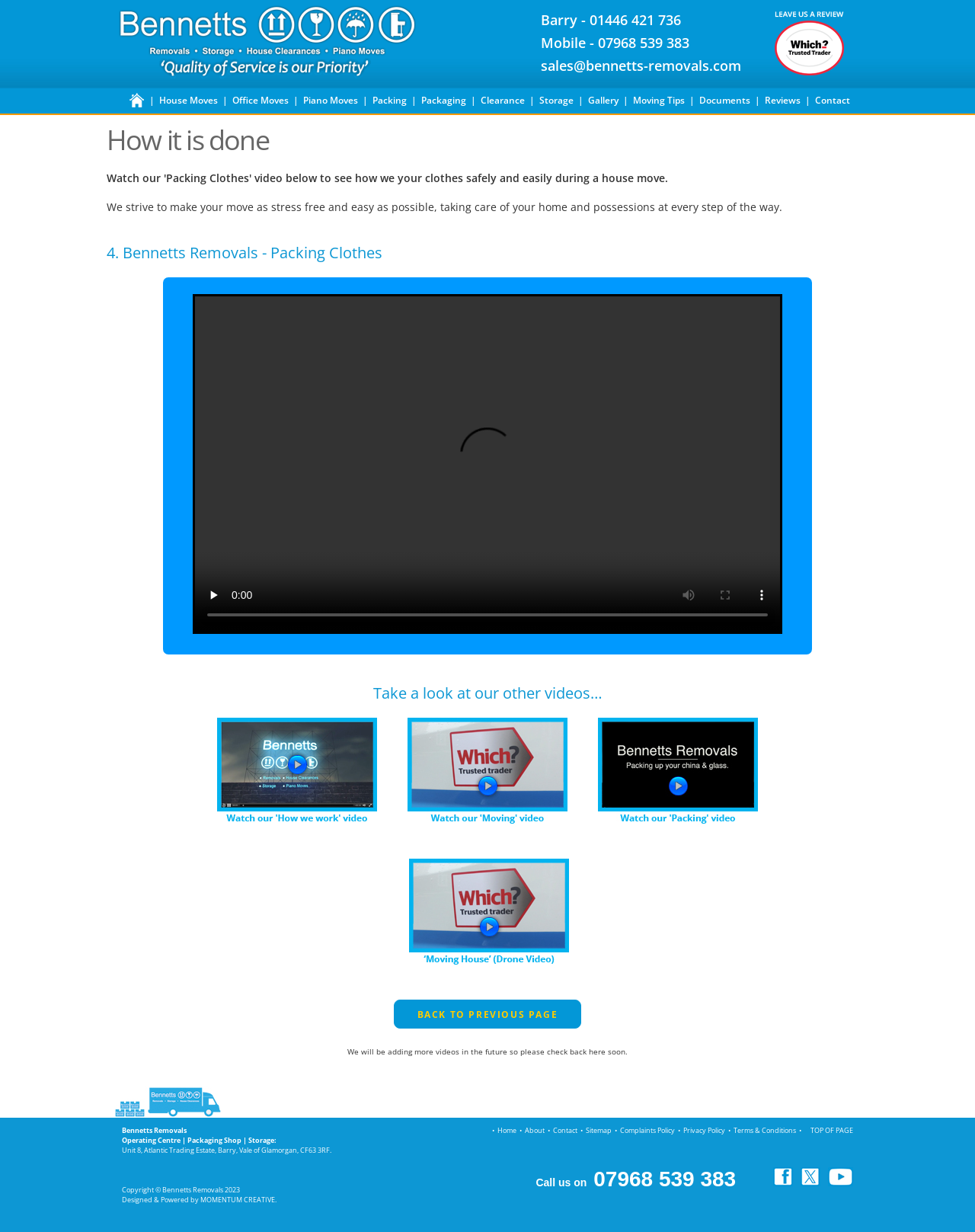Find the bounding box coordinates for the HTML element described in this sentence: "Piano Moves". Provide the coordinates as four float numbers between 0 and 1, in the format [left, top, right, bottom].

[0.311, 0.076, 0.367, 0.087]